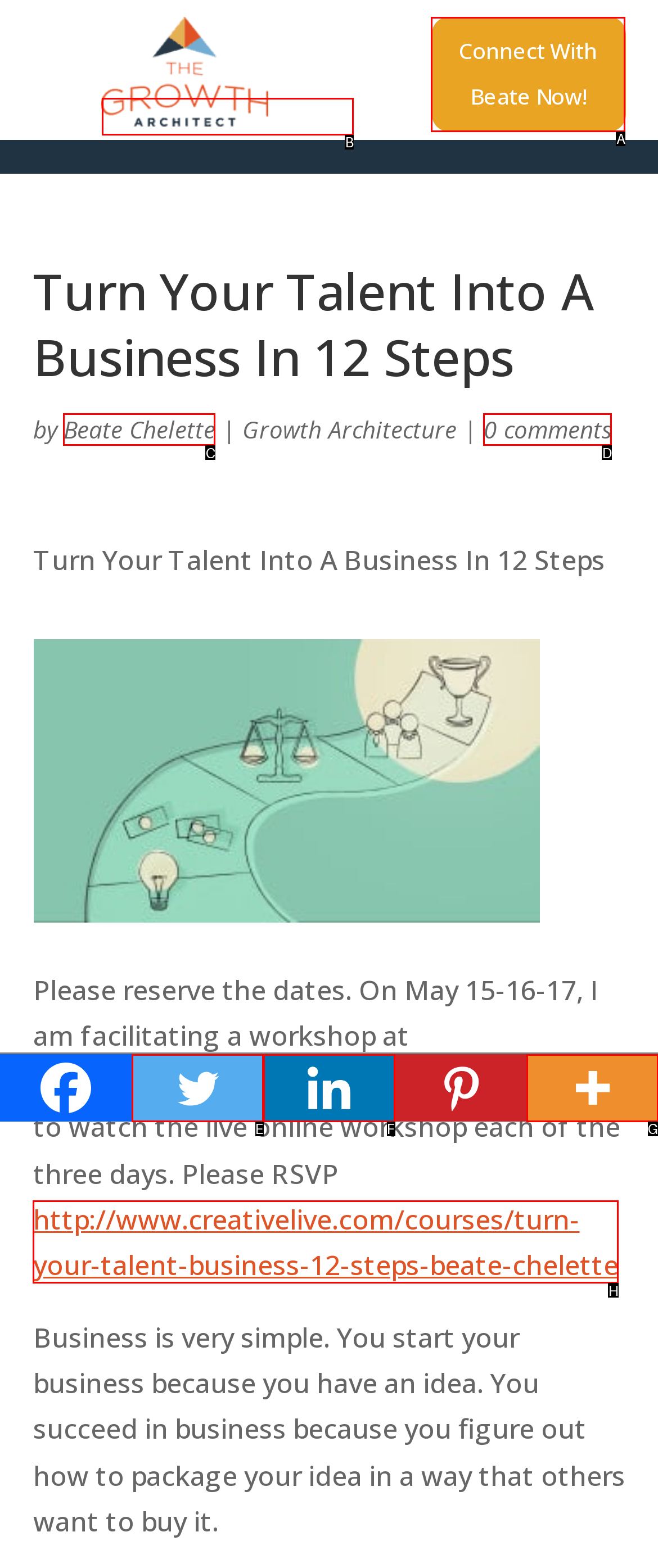Identify the correct choice to execute this task: Click to connect with Beate now
Respond with the letter corresponding to the right option from the available choices.

A